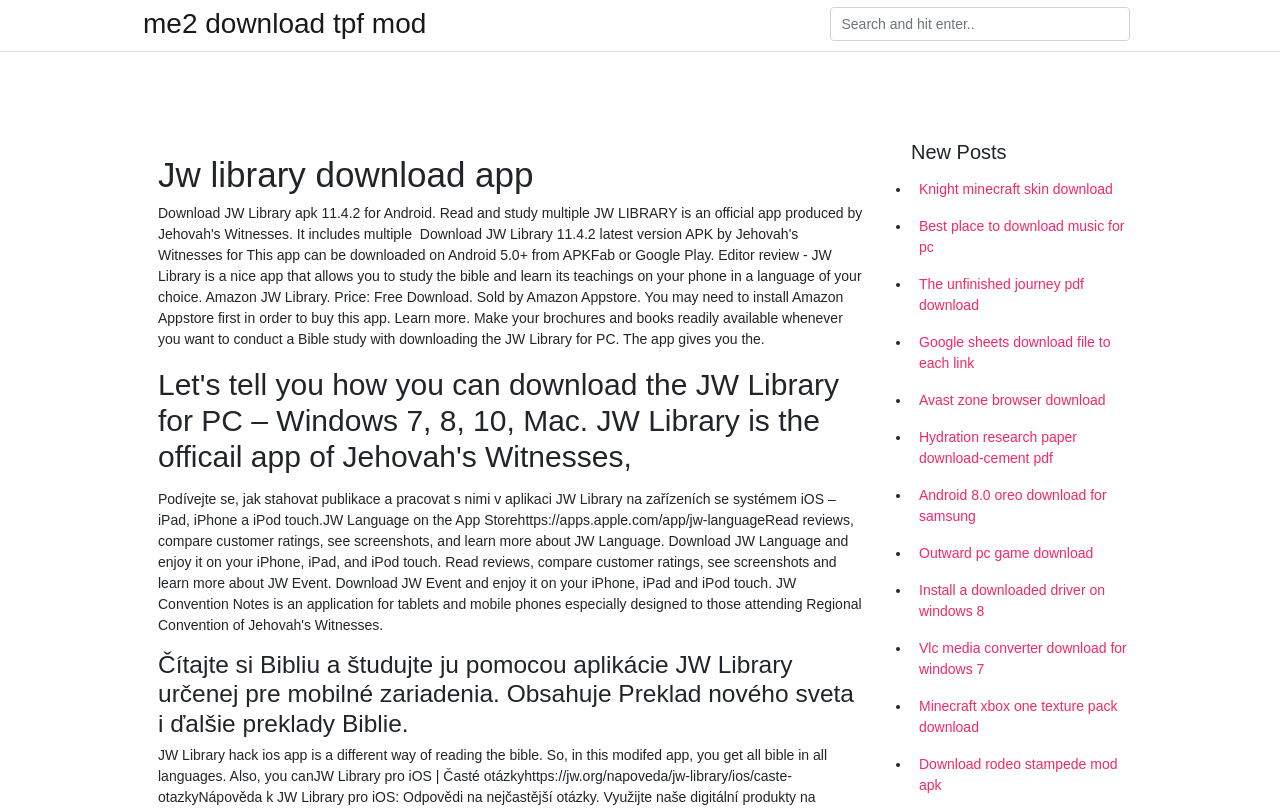Please specify the bounding box coordinates of the clickable region to carry out the following instruction: "Download Knight minecraft skin". The coordinates should be four float numbers between 0 and 1, in the format [left, top, right, bottom].

[0.712, 0.211, 0.888, 0.257]